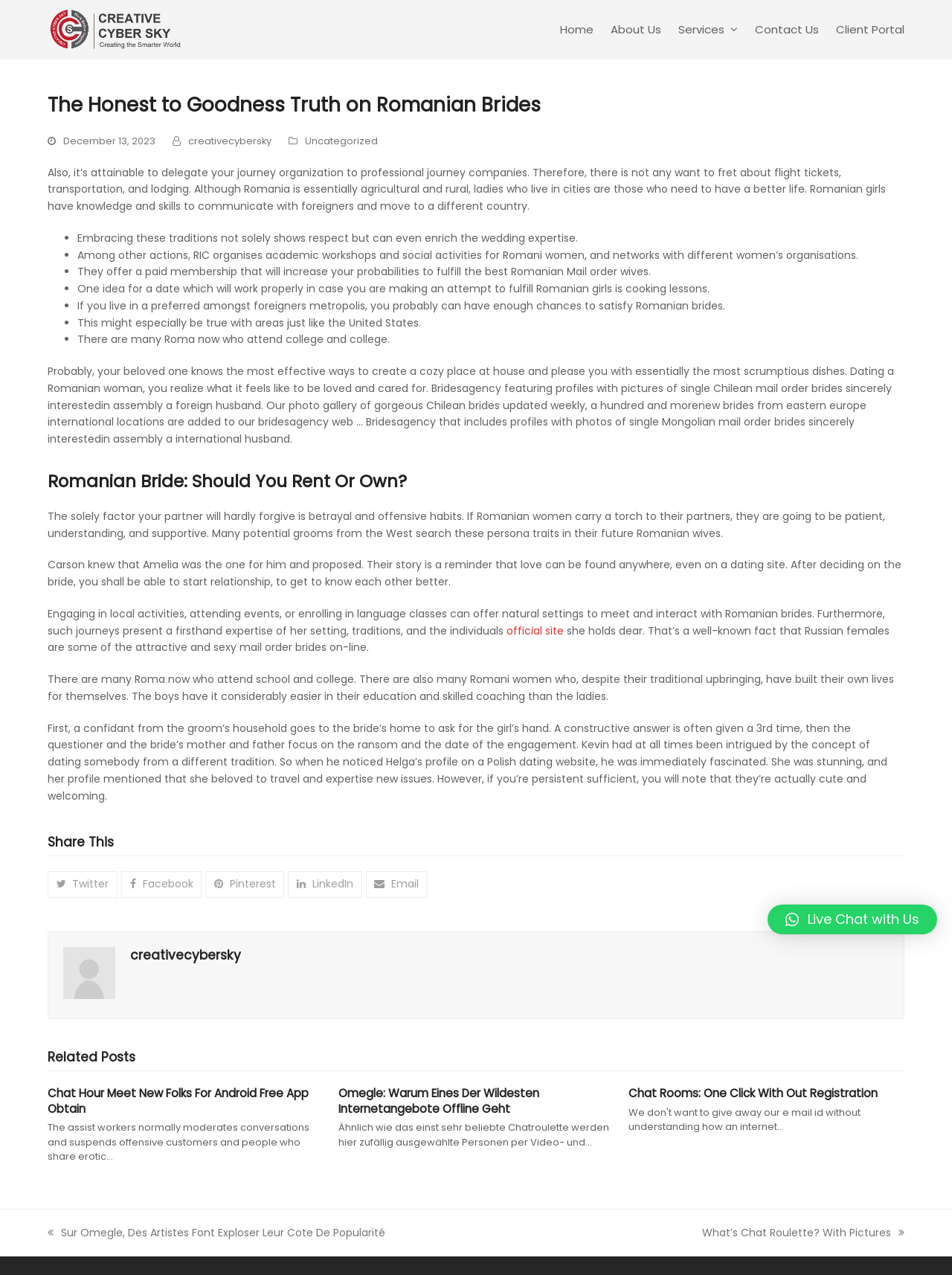Please find the bounding box coordinates of the element's region to be clicked to carry out this instruction: "Click the 'previous post' link".

[0.05, 0.96, 0.405, 0.973]